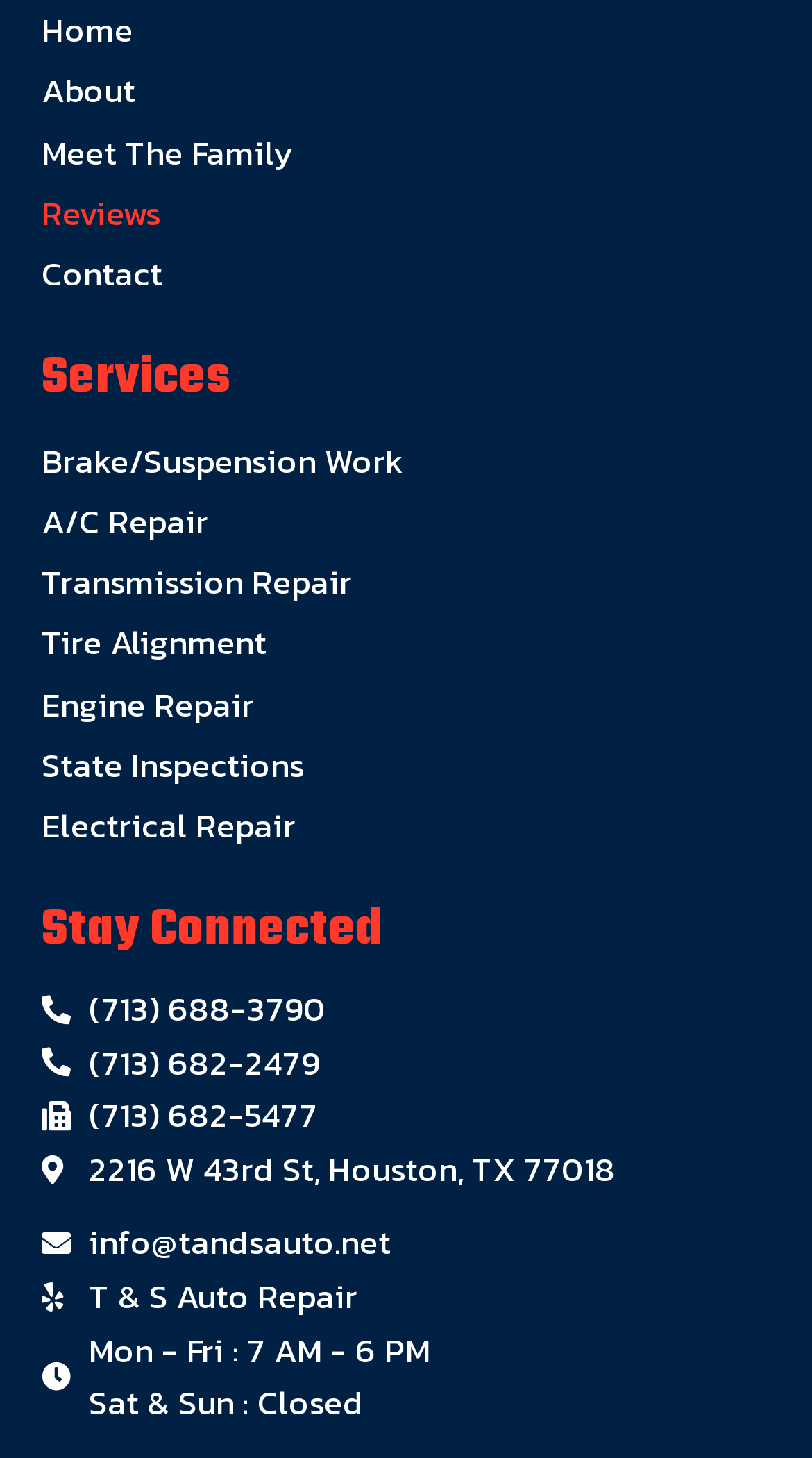Please identify the bounding box coordinates of the area that needs to be clicked to fulfill the following instruction: "click Home."

[0.051, 0.0, 0.949, 0.042]